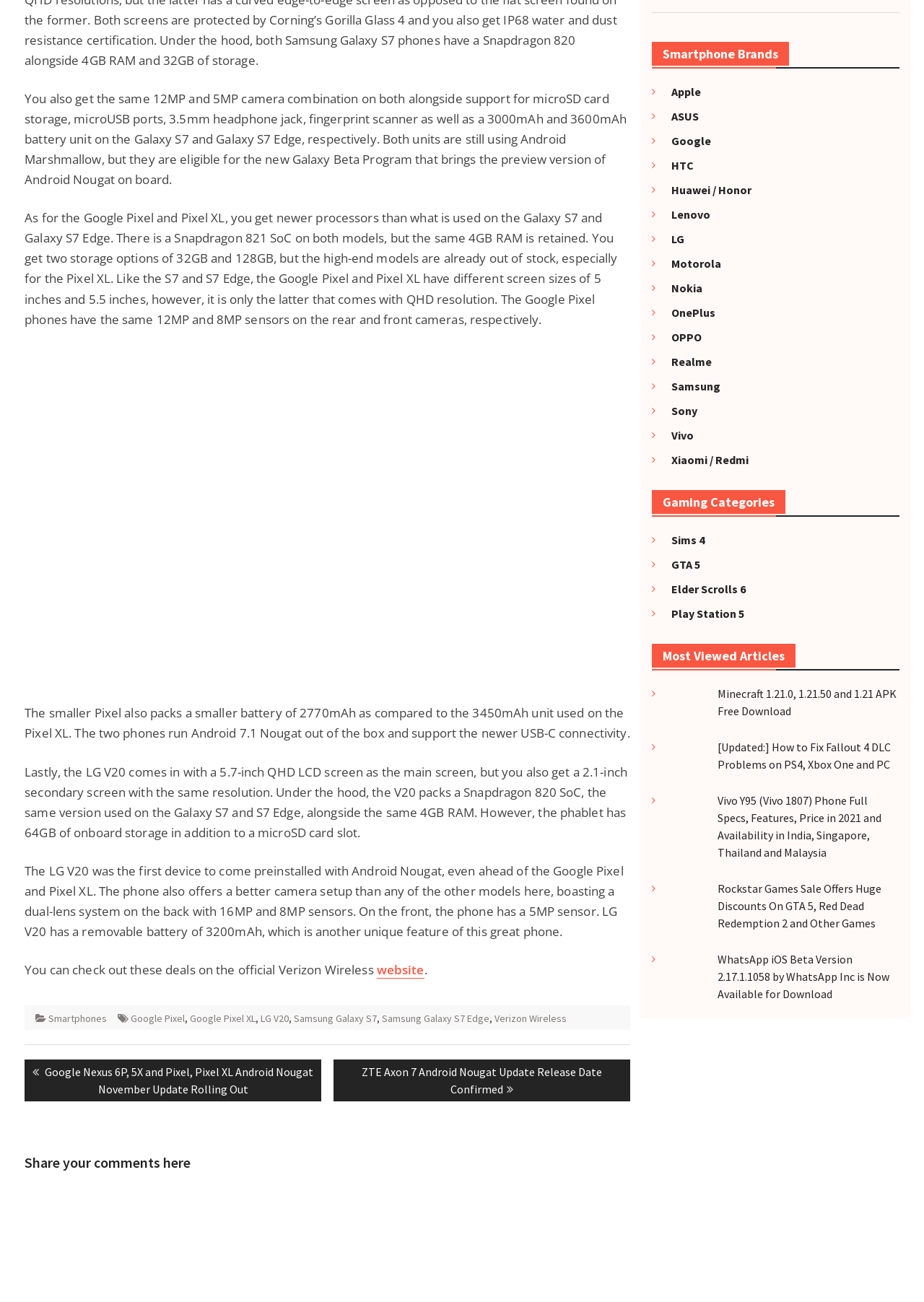Please determine the bounding box coordinates of the area that needs to be clicked to complete this task: 'Click on the 'Verizon Wireless Deal' link'. The coordinates must be four float numbers between 0 and 1, formatted as [left, top, right, bottom].

[0.027, 0.267, 0.682, 0.526]